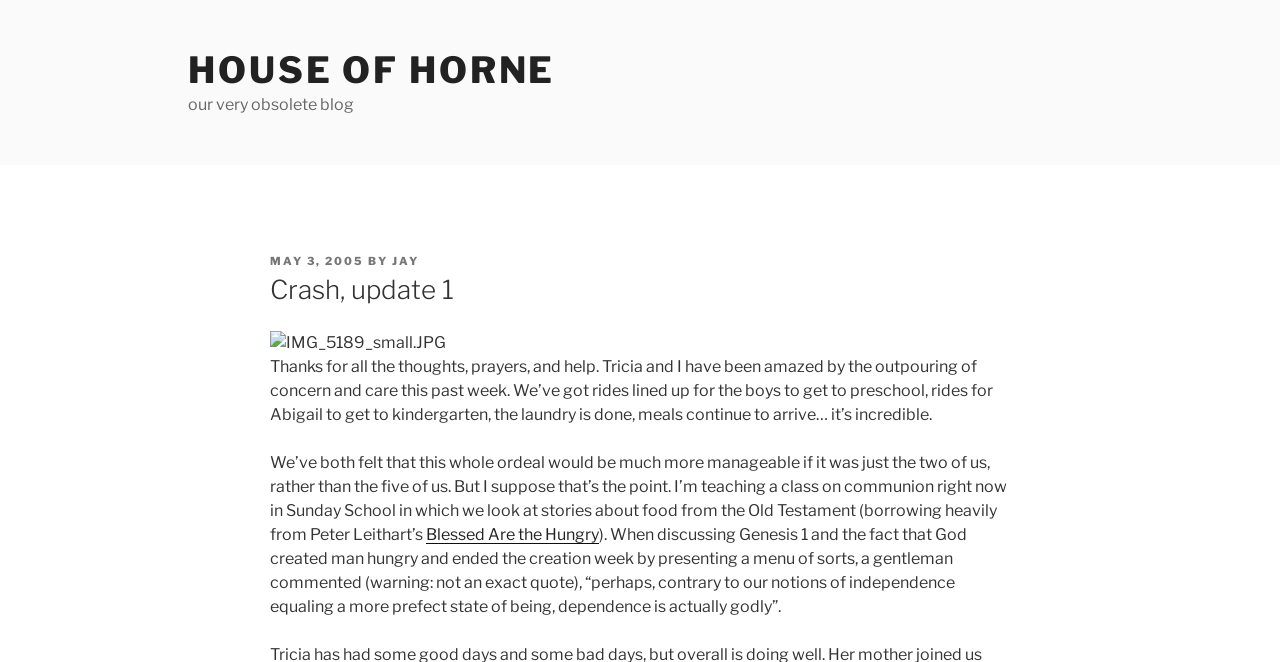Identify the text that serves as the heading for the webpage and generate it.

Crash, update 1